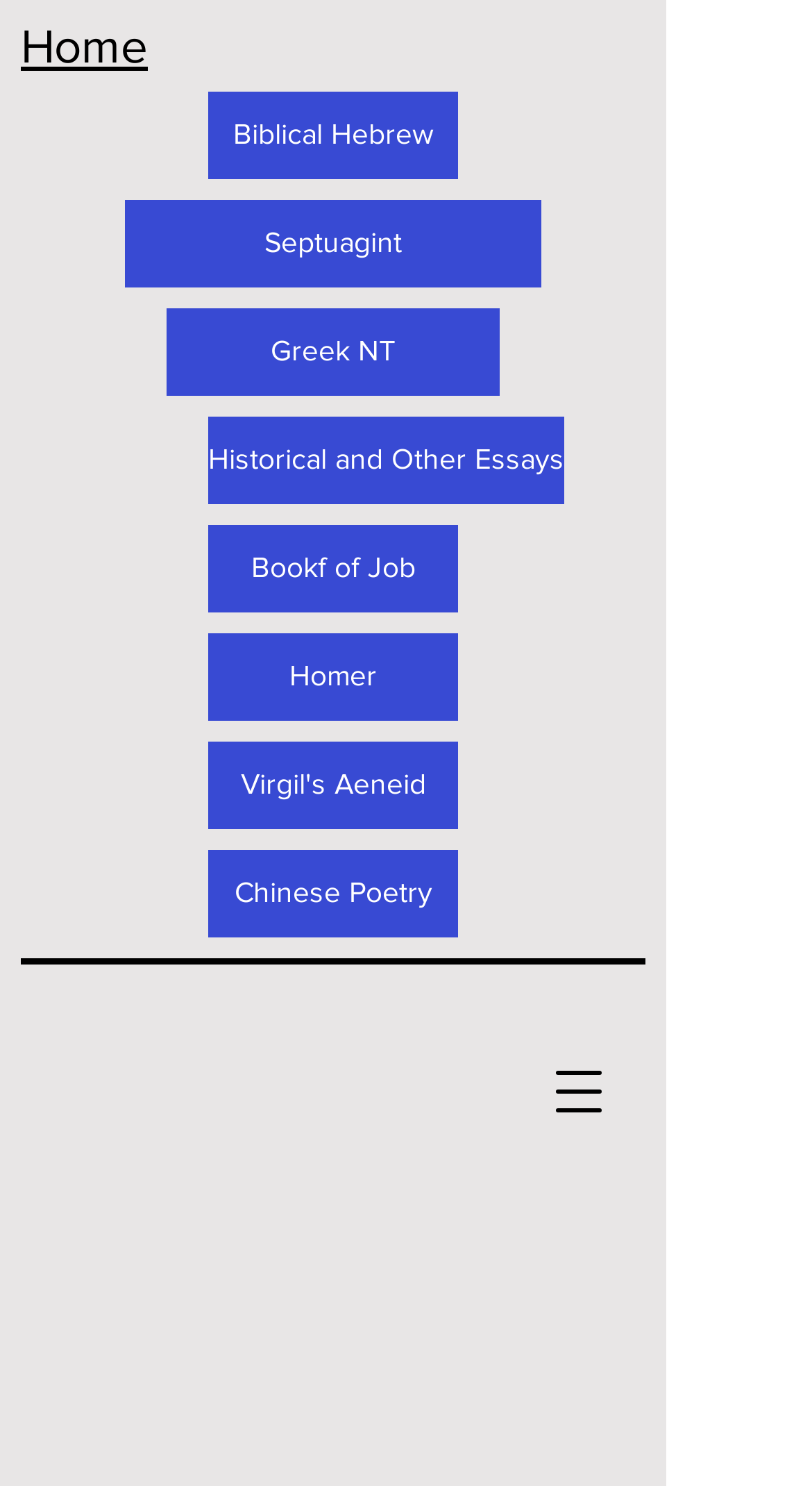Please specify the bounding box coordinates in the format (top-left x, top-left y, bottom-right x, bottom-right y), with all values as floating point numbers between 0 and 1. Identify the bounding box of the UI element described by: Septuagint

[0.154, 0.135, 0.667, 0.193]